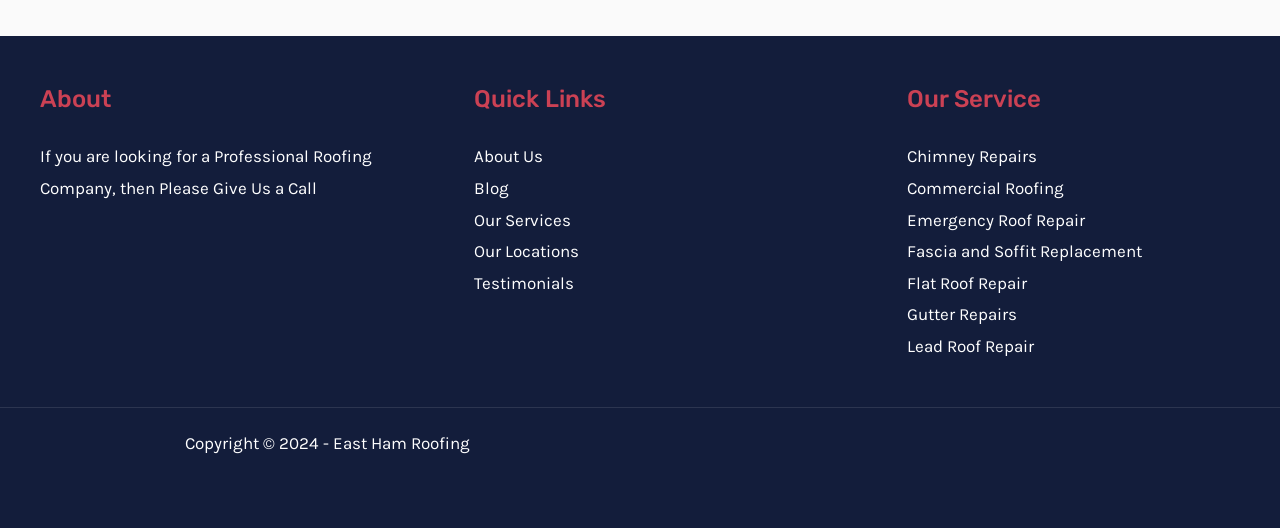Reply to the question with a single word or phrase:
What is the company's profession?

Roofing